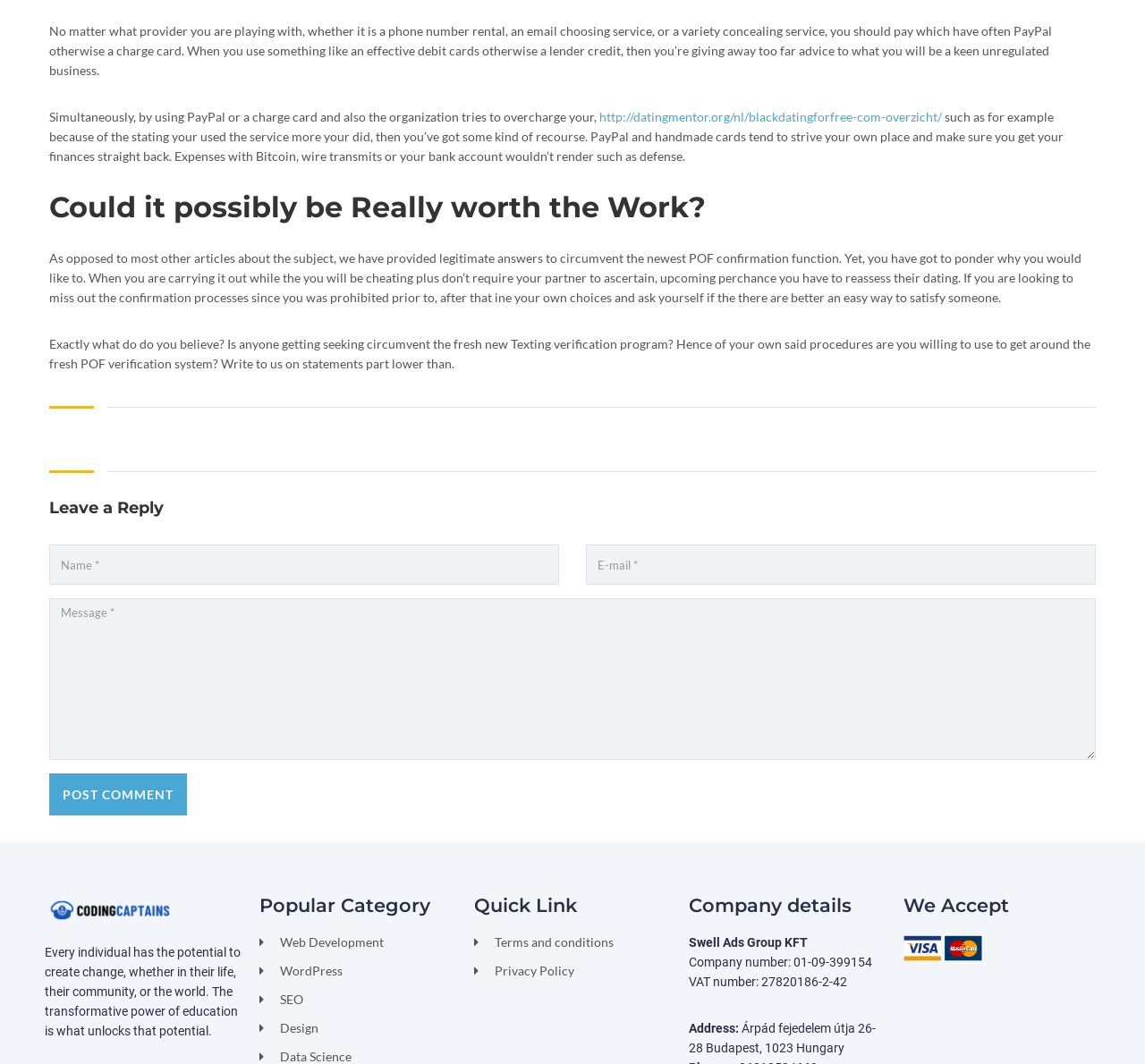Analyze the image and give a detailed response to the question:
What is the address of the company mentioned on the webpage?

The company address is provided at the bottom of the webpage, under the 'Company details' section. The full address is Árpád fejedelem útja 26-28 Budapest, 1023 Hungary.